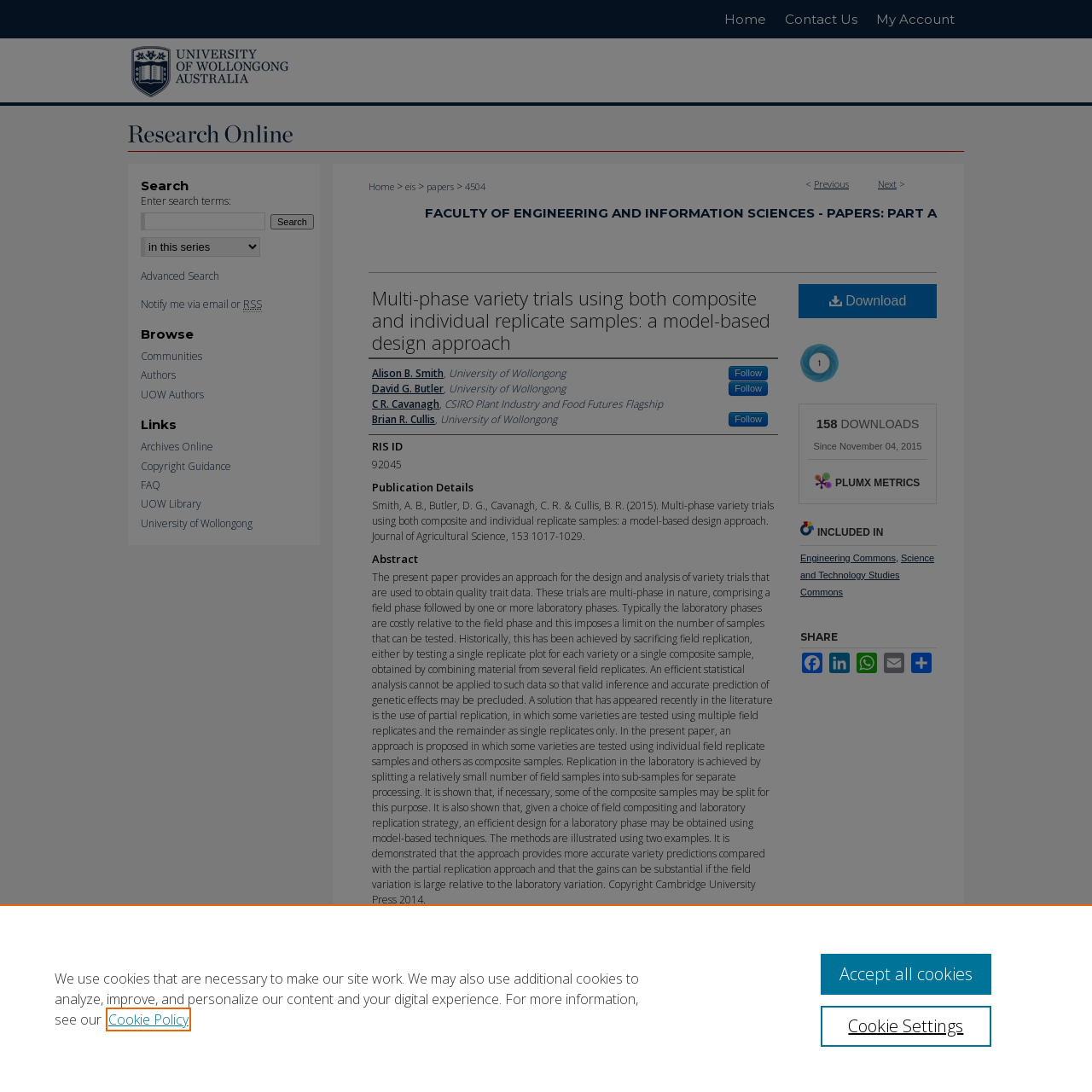How many authors are listed for the paper?
Can you give a detailed and elaborate answer to the question?

I found the answer by counting the number of links under the 'Authors' heading, which are Alison B. Smith, David G. Butler, C R. Cavanagh, and Brian R. Cullis.